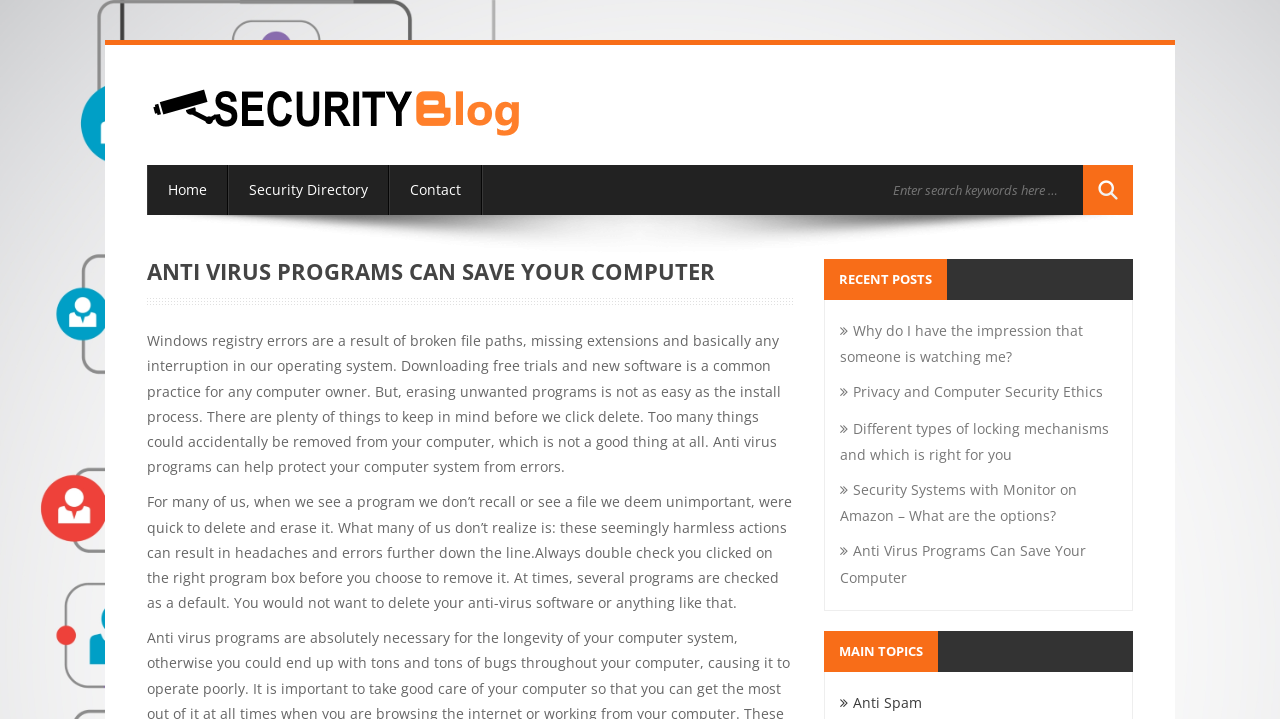Determine the bounding box coordinates for the region that must be clicked to execute the following instruction: "Click the Home link".

[0.115, 0.229, 0.178, 0.299]